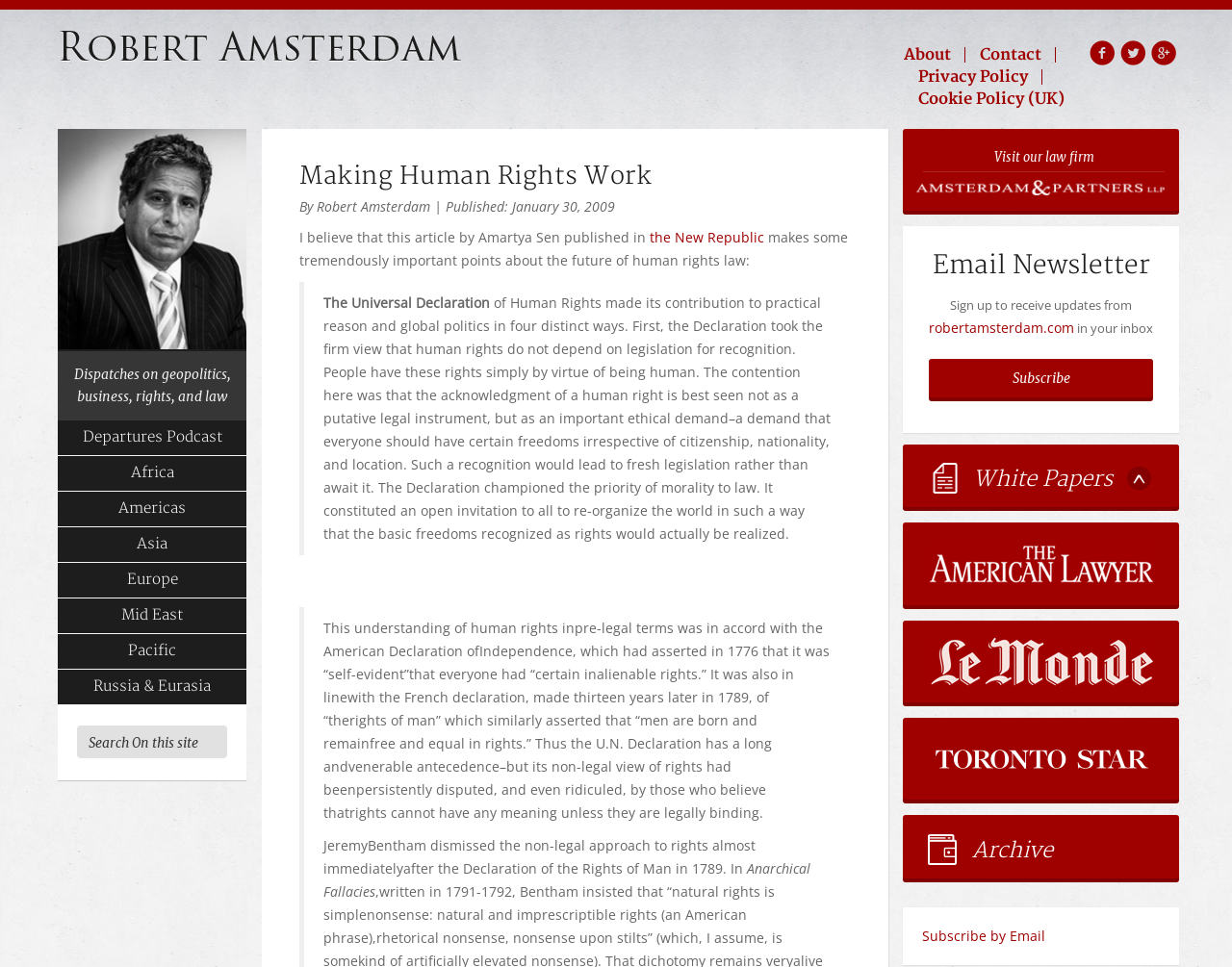Create a detailed narrative of the webpage’s visual and textual elements.

This webpage is about "Making Human Rights Work" by Robert Amsterdam. At the top left, there is a logo image and a link to the homepage. On the top right, there are three social media links, each accompanied by an image. Below these links, there is a navigation menu with links to "About", "Contact", "Privacy Policy", and "Cookie Policy (UK)".

The main content of the webpage is an article with a heading "Making Human Rights Work" and a subheading "By Robert Amsterdam | Published: January 30, 2009". The article discusses the importance of human rights law, citing an article by Amartya Sen published in the New Republic. The article is divided into paragraphs, with a blockquote section that quotes the Universal Declaration of Human Rights.

On the left side of the webpage, there is a sidebar with links to various categories, including "Departures Podcast", "Africa", "Americas", "Asia", "Europe", "Mid East", "Pacific", and "Russia & Eurasia". There is also a search bar with a textbox and a search button.

At the bottom of the webpage, there are several sections. One section has a heading "Visit our law firm" with a link and an image. Another section has a heading "Email Newsletter" with a link to subscribe and a button to sign up. There is also a section with a heading "White Papers" that has two images and a link. Additionally, there are several links to unknown pages, each accompanied by an image. Finally, there is a link to "Archive" with a heading and an image, and a link to "Subscribe by Email" at the very bottom.